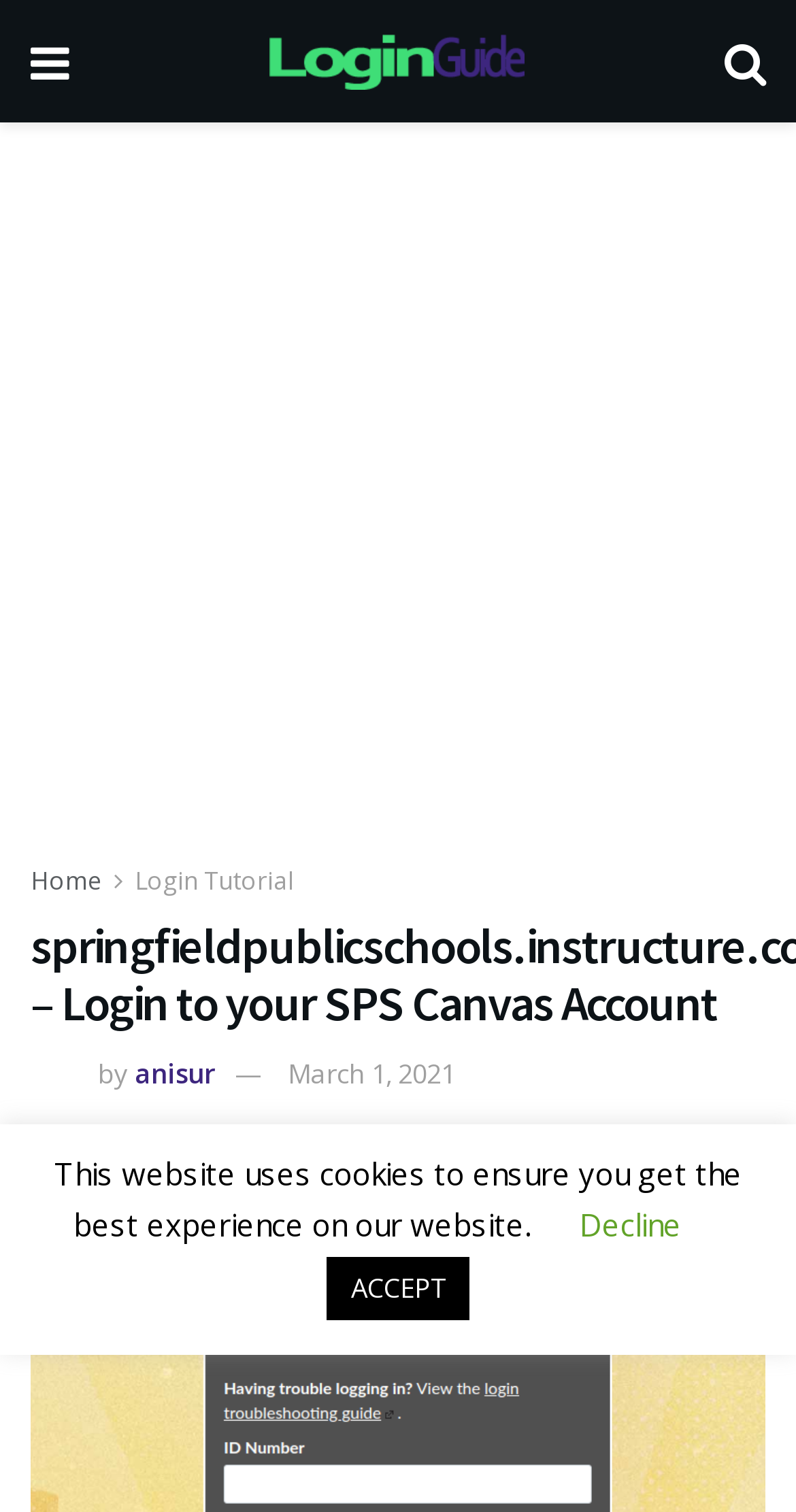What is the purpose of the website?
Using the information from the image, provide a comprehensive answer to the question.

The root element's description is 'springfieldpublicschools.instructure.com - Login to your SPS Canvas Account', indicating that the primary purpose of the website is to allow users to log in to their SPS Canvas account.